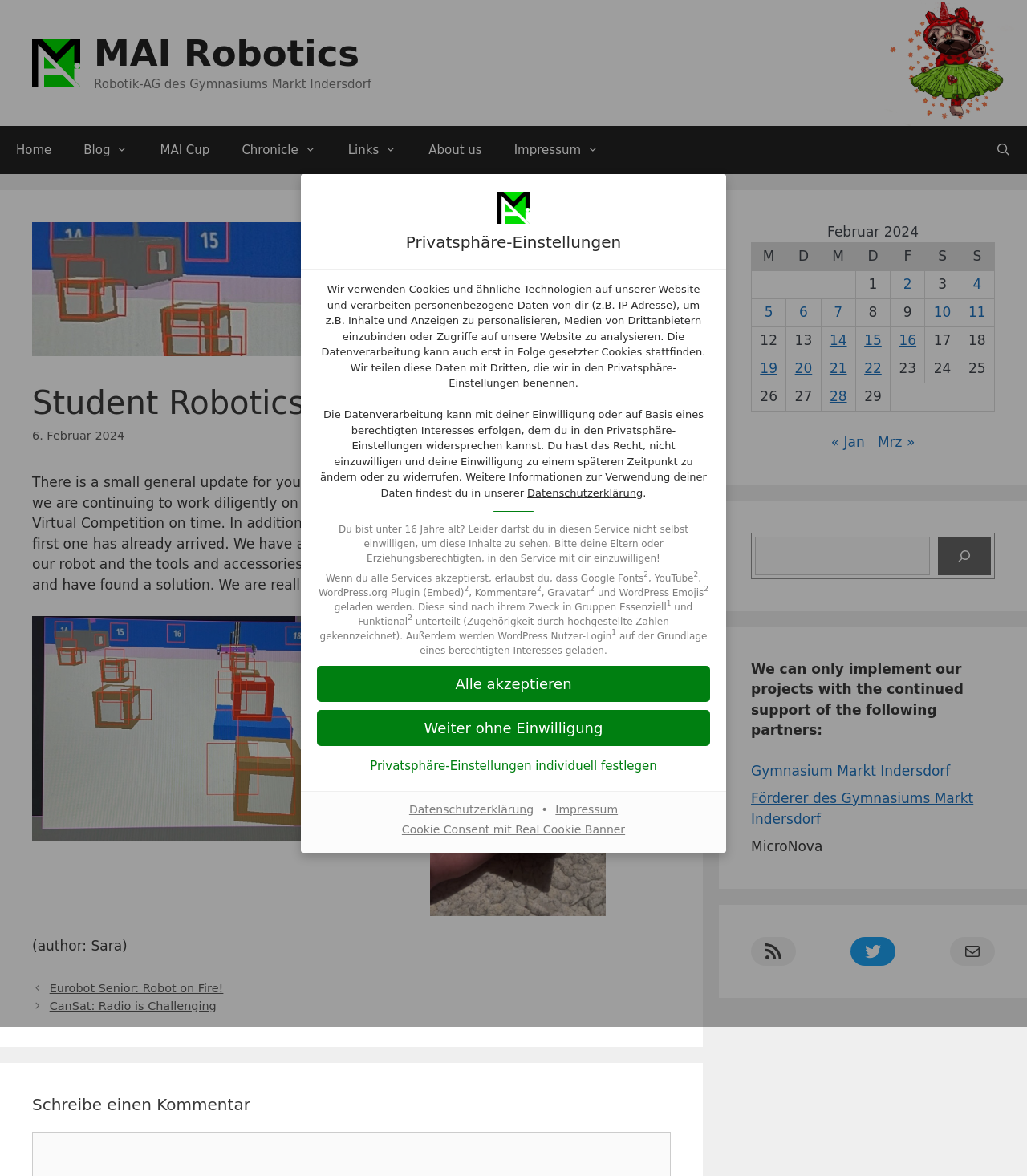Find and specify the bounding box coordinates that correspond to the clickable region for the instruction: "Configure privacy settings individually".

[0.309, 0.641, 0.691, 0.663]